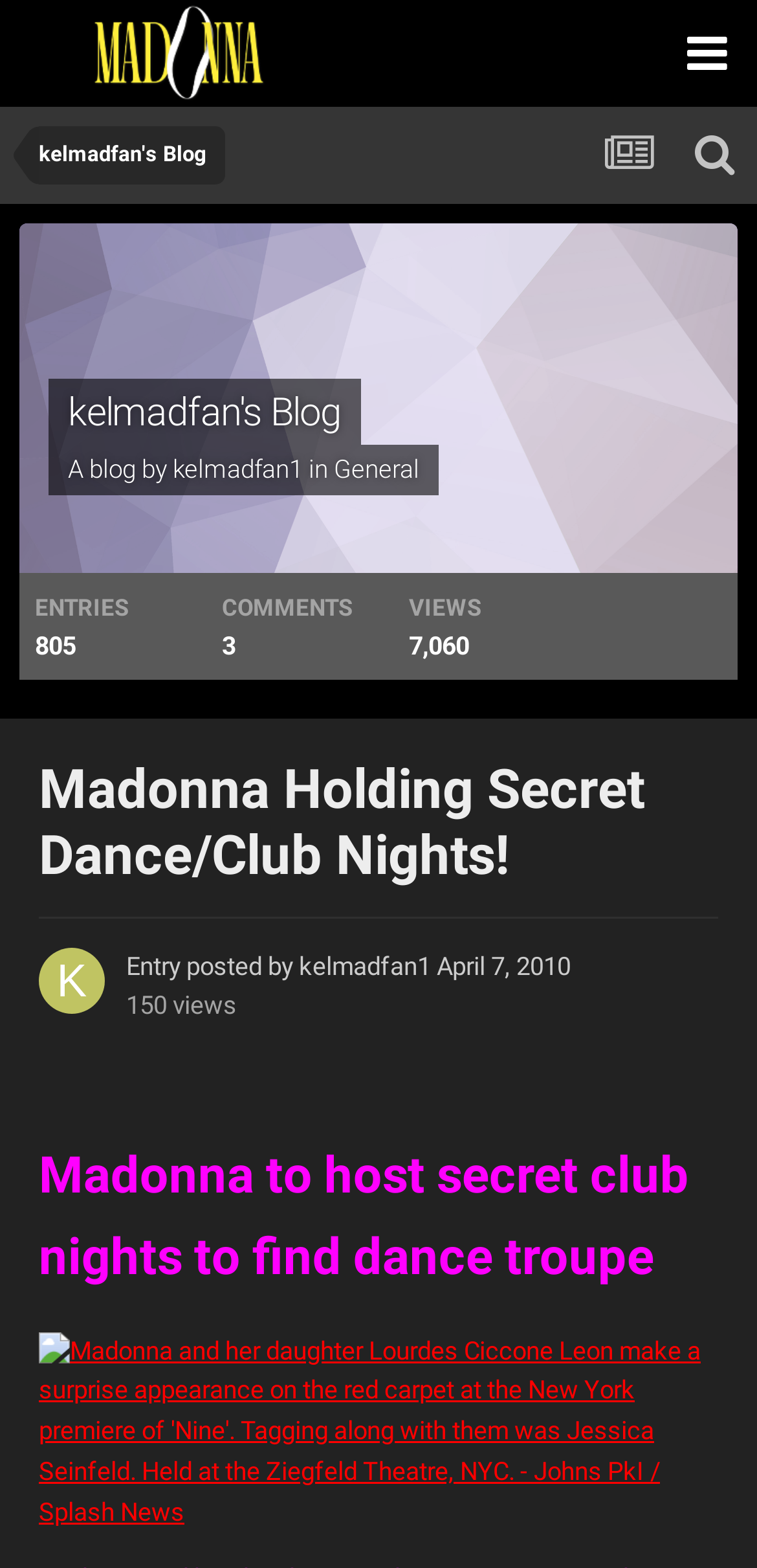Utilize the details in the image to thoroughly answer the following question: What is the date of the blog post?

I found the answer by looking at the timestamp of the blog post, which says '04/07/2010 11:35 AM', and converting it to a more readable format.